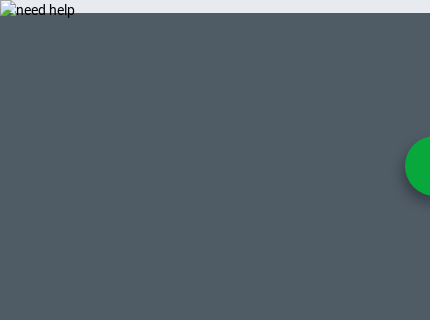Describe every significant element in the image thoroughly.

The image titled "need help" features a minimalistic design against a grey background, creating a stark contrast that draws attention to the content. In the foreground, an eye-catching green circle provides a modern and playful element, suggesting an interactive aspect, such as a call-to-action for users seeking assistance. This visual element complements the text's purpose, encouraging viewers to reach out for help or further information. Overall, the design is user-friendly and inviting, aligning well with the theme of offering support and guidance.